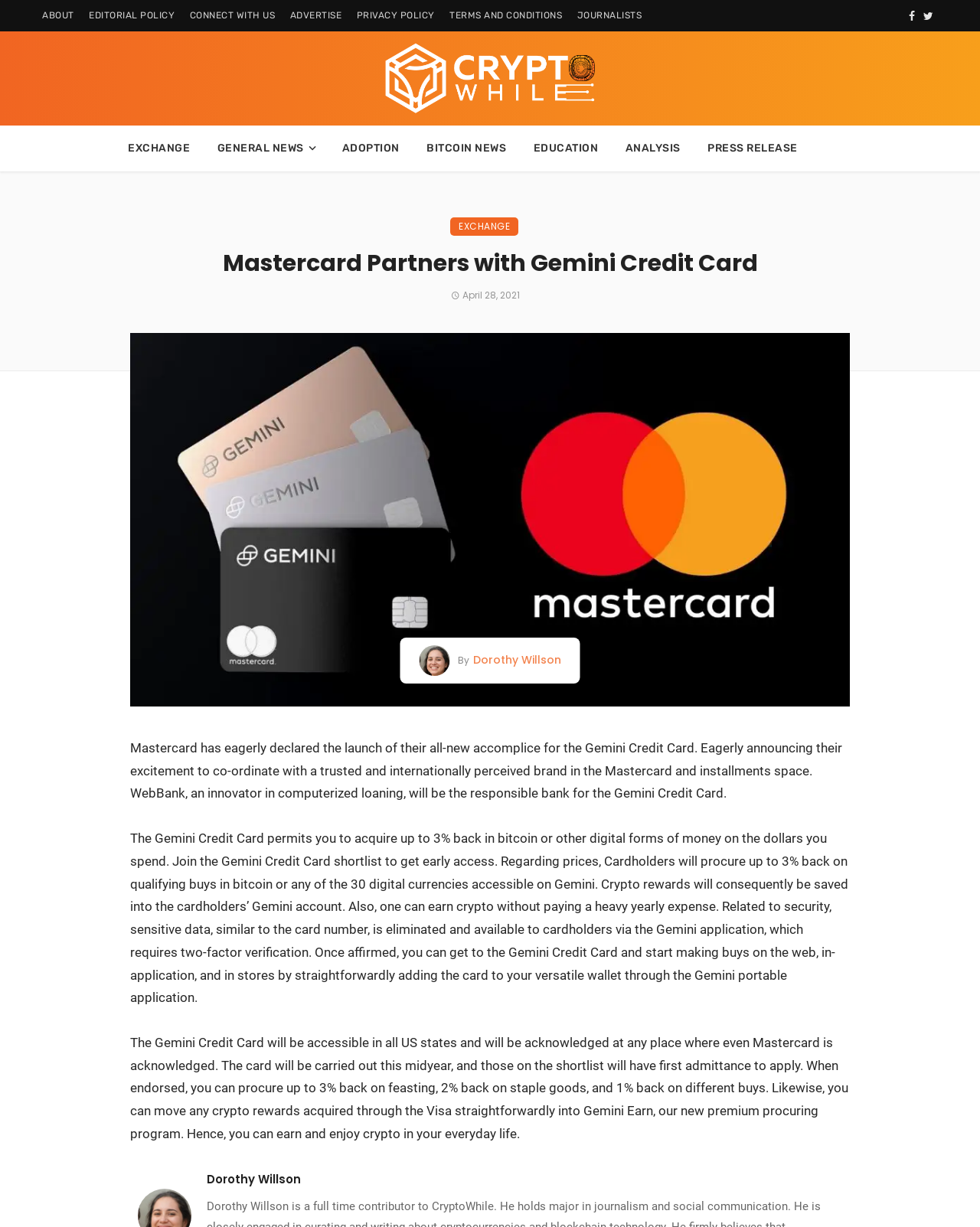Answer succinctly with a single word or phrase:
Where will the Gemini Credit Card be available?

All US states